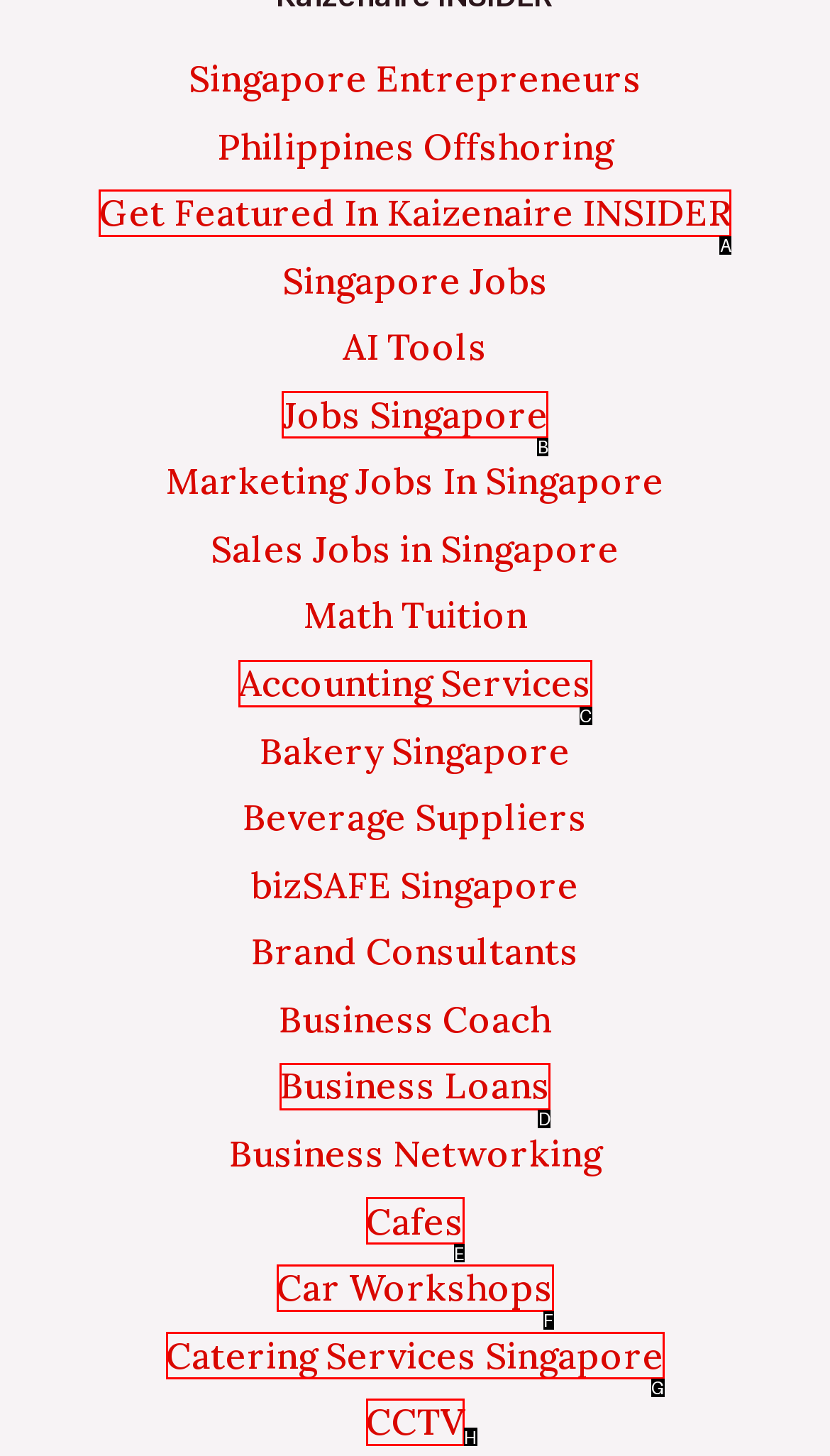For the instruction: Check out Catering Services Singapore, determine the appropriate UI element to click from the given options. Respond with the letter corresponding to the correct choice.

G